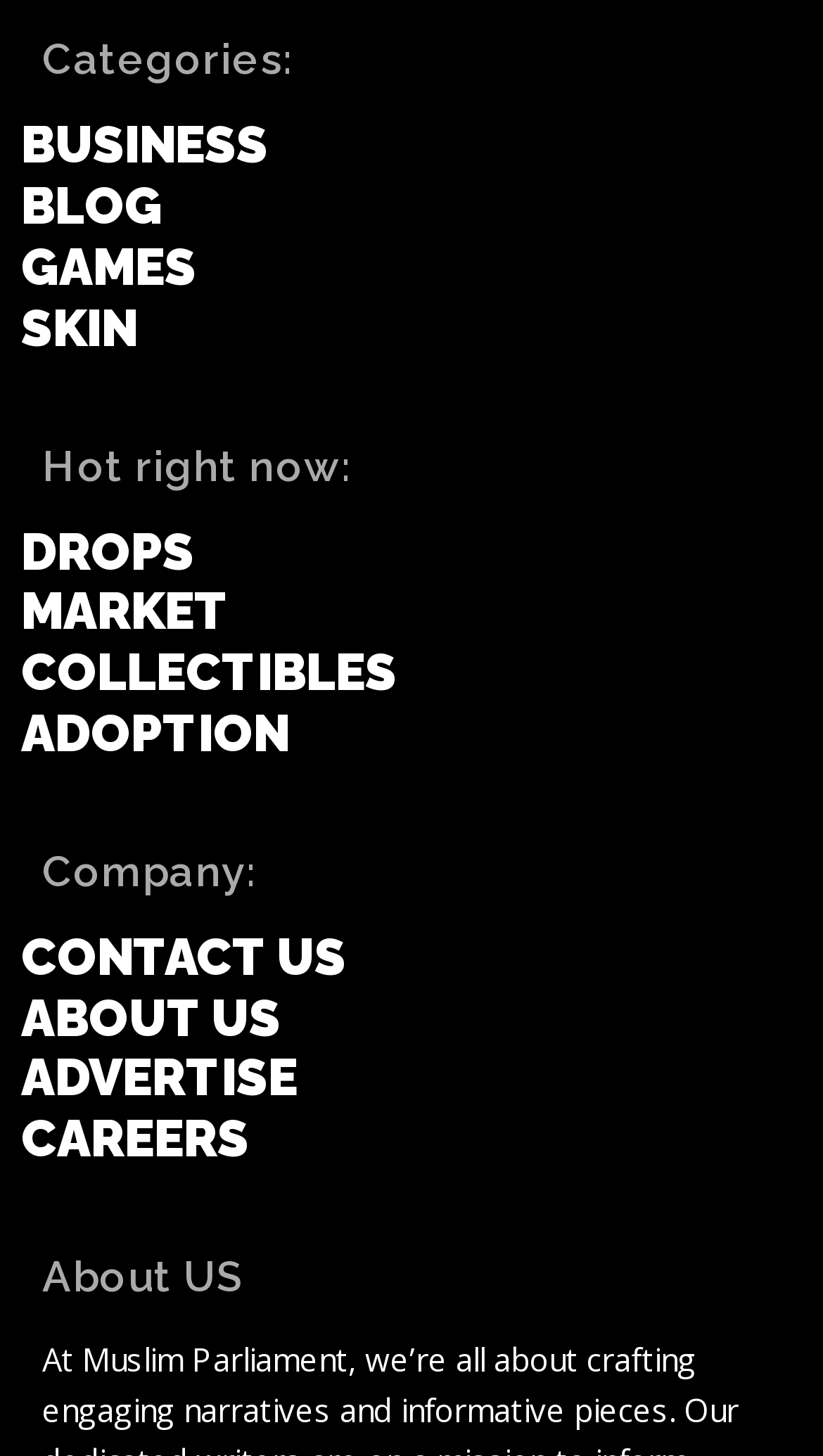Select the bounding box coordinates of the element I need to click to carry out the following instruction: "Browse collectibles".

[0.026, 0.442, 0.949, 0.484]